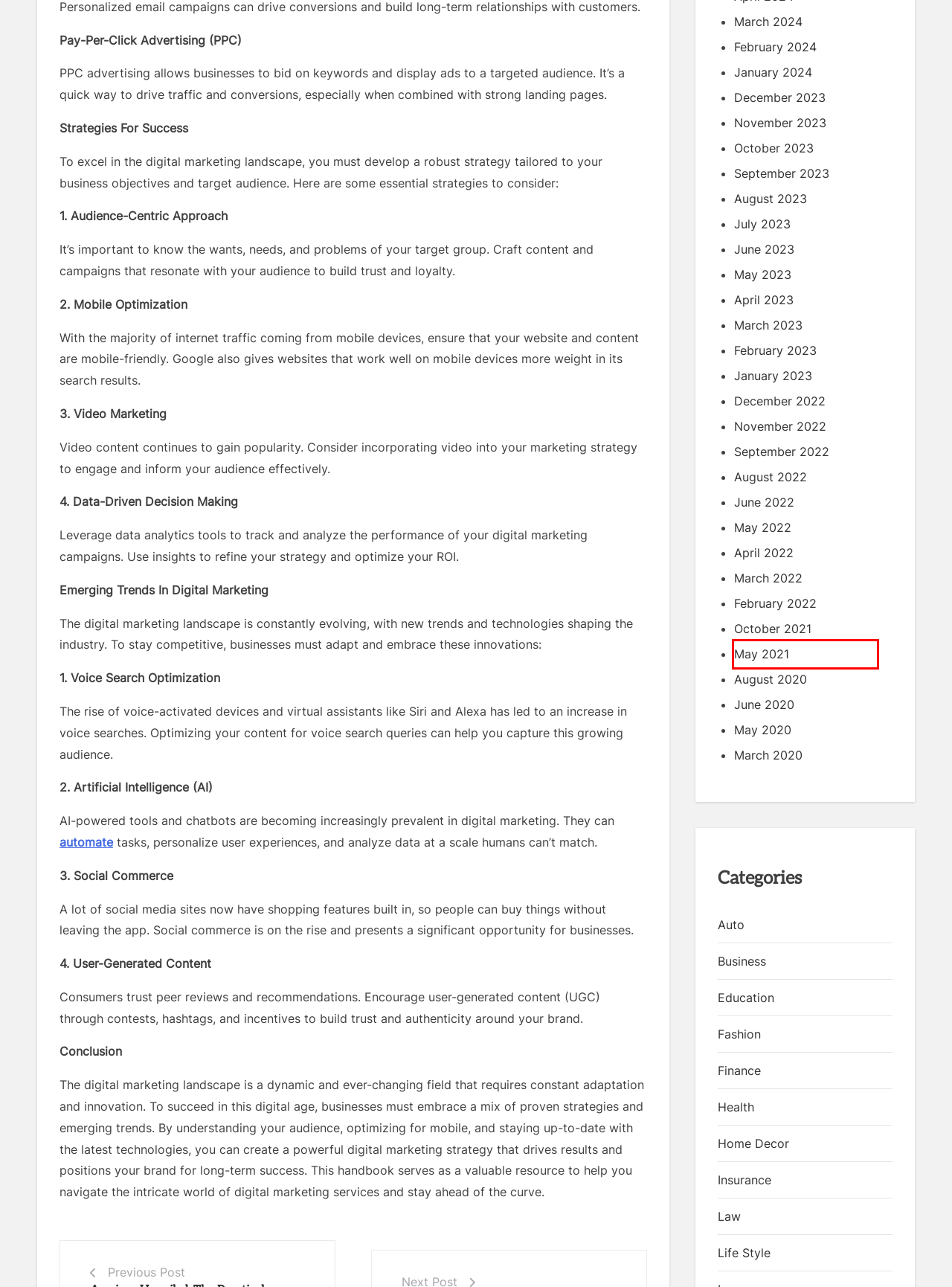Consider the screenshot of a webpage with a red bounding box and select the webpage description that best describes the new page that appears after clicking the element inside the red box. Here are the candidates:
A. March 2022 – Plugeek
B. Business – Plugeek
C. February 2024 – Plugeek
D. Sports – Plugeek
E. Carpet Cleaning Services in Essex: Refresh and Revitalize Your Carpets – Plugeek
F. August 2022 – Plugeek
G. Education – Plugeek
H. May 2021 – Plugeek

H